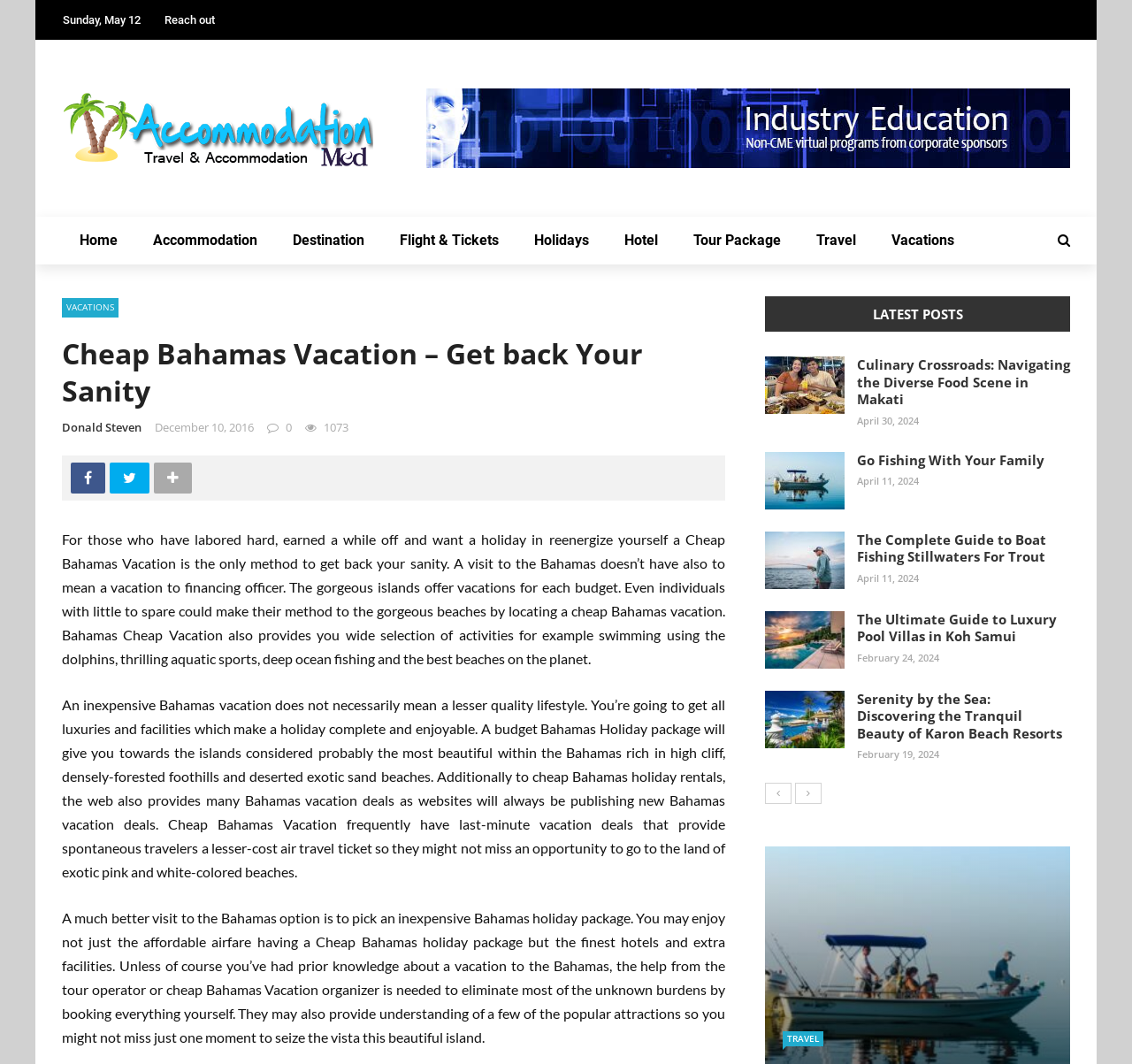Identify the bounding box of the UI element described as follows: "Travel". Provide the coordinates as four float numbers in the range of 0 to 1 [left, top, right, bottom].

[0.705, 0.204, 0.772, 0.249]